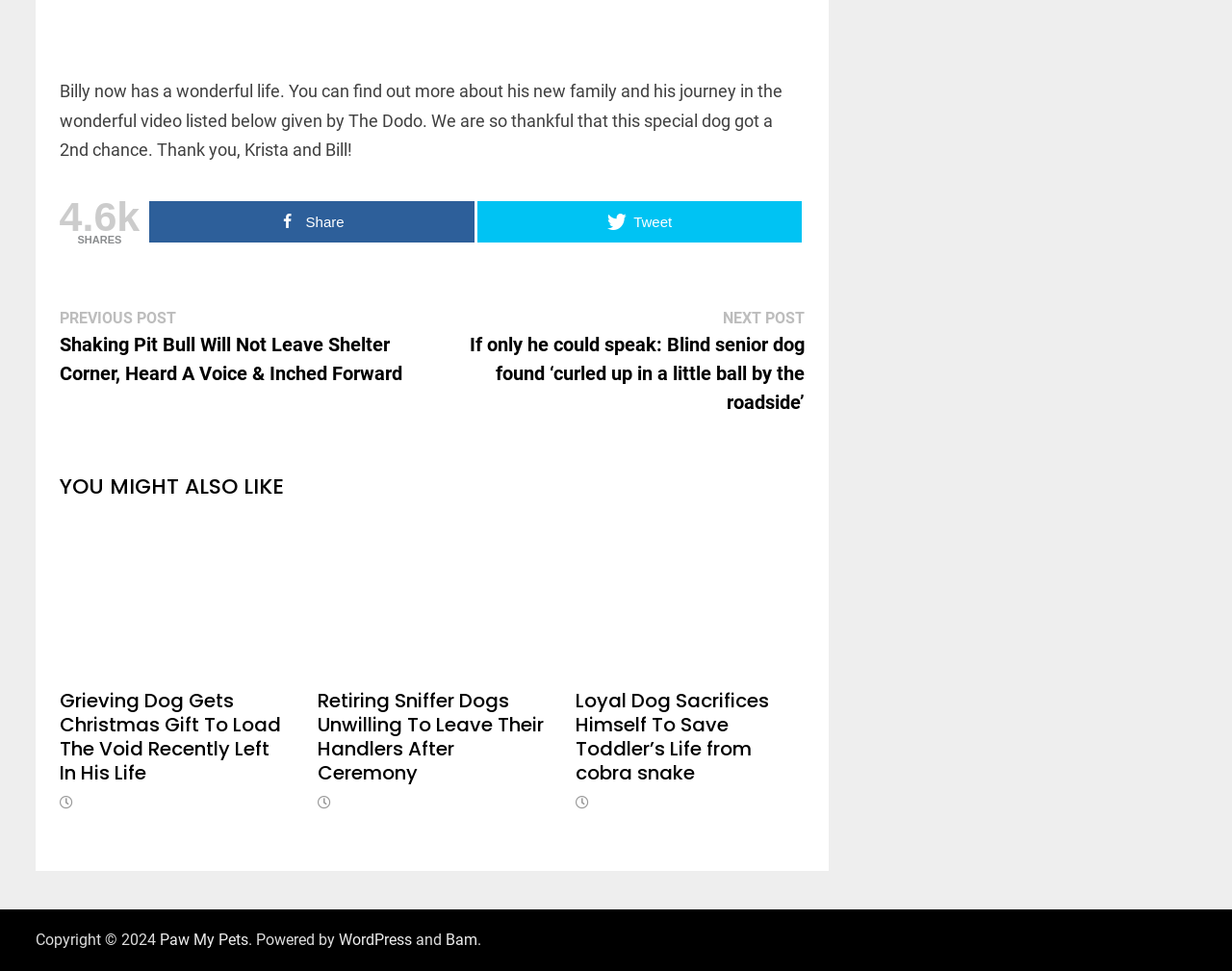Given the content of the image, can you provide a detailed answer to the question?
What is the topic of the post?

The topic of the post can be inferred from the static text 'Billy now has a wonderful life. You can find out more about his new family and his journey in the wonderful video listed below given by The Dodo.' which suggests that the post is about Billy's new family and his journey.